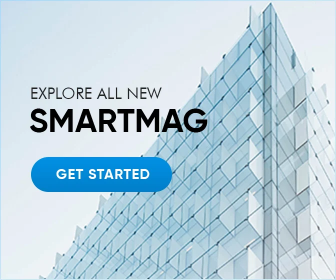What is the purpose of the bold text?
Please provide a comprehensive answer to the question based on the webpage screenshot.

The bold text 'EXPLORE ALL NEW SMARTMAG' is overlaying the image, which suggests that its purpose is to invite viewers to explore or discover more about the product or service associated with 'SMARTMAG'.